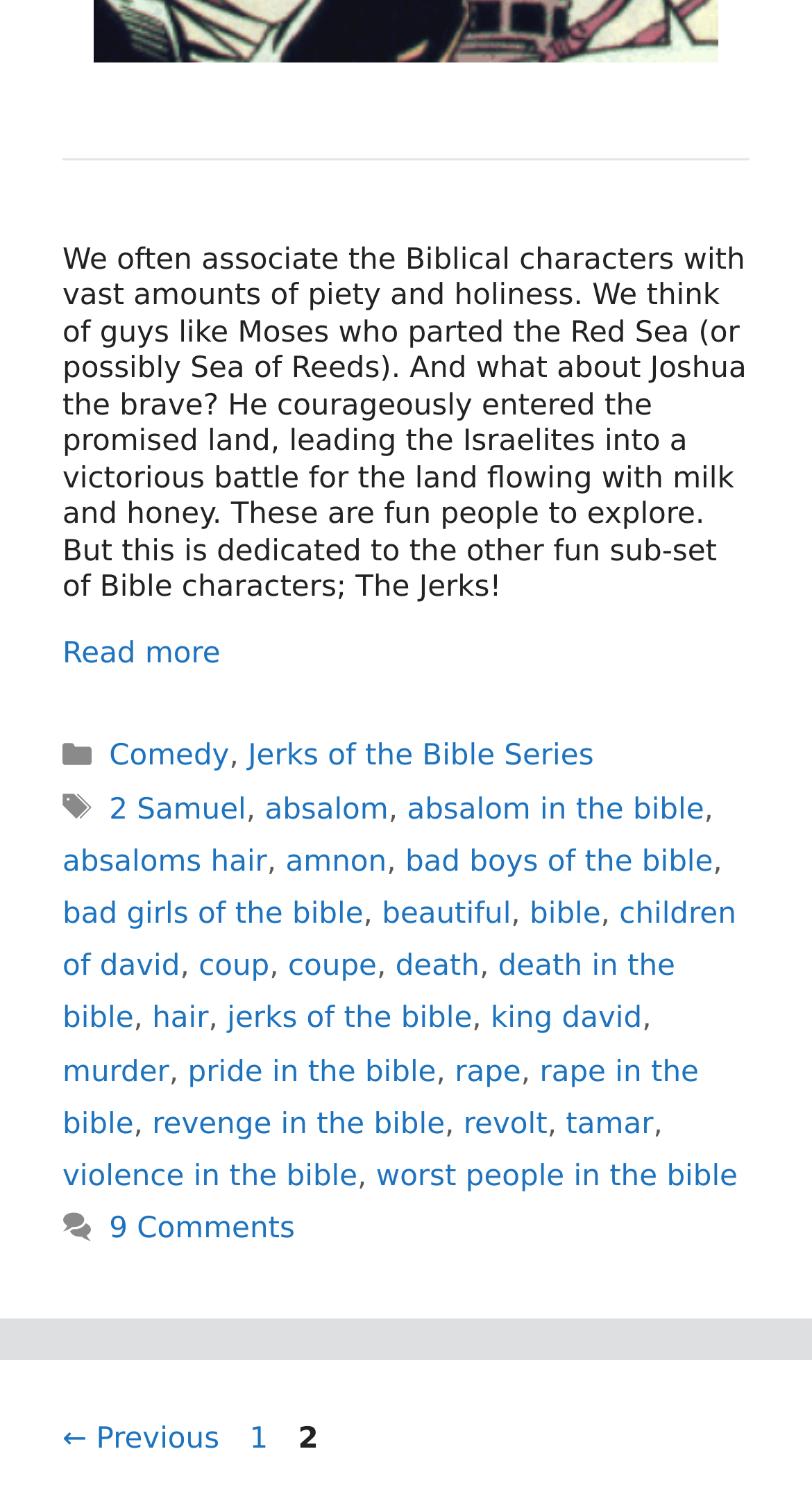Provide a brief response using a word or short phrase to this question:
How many links are there in the footer section?

9